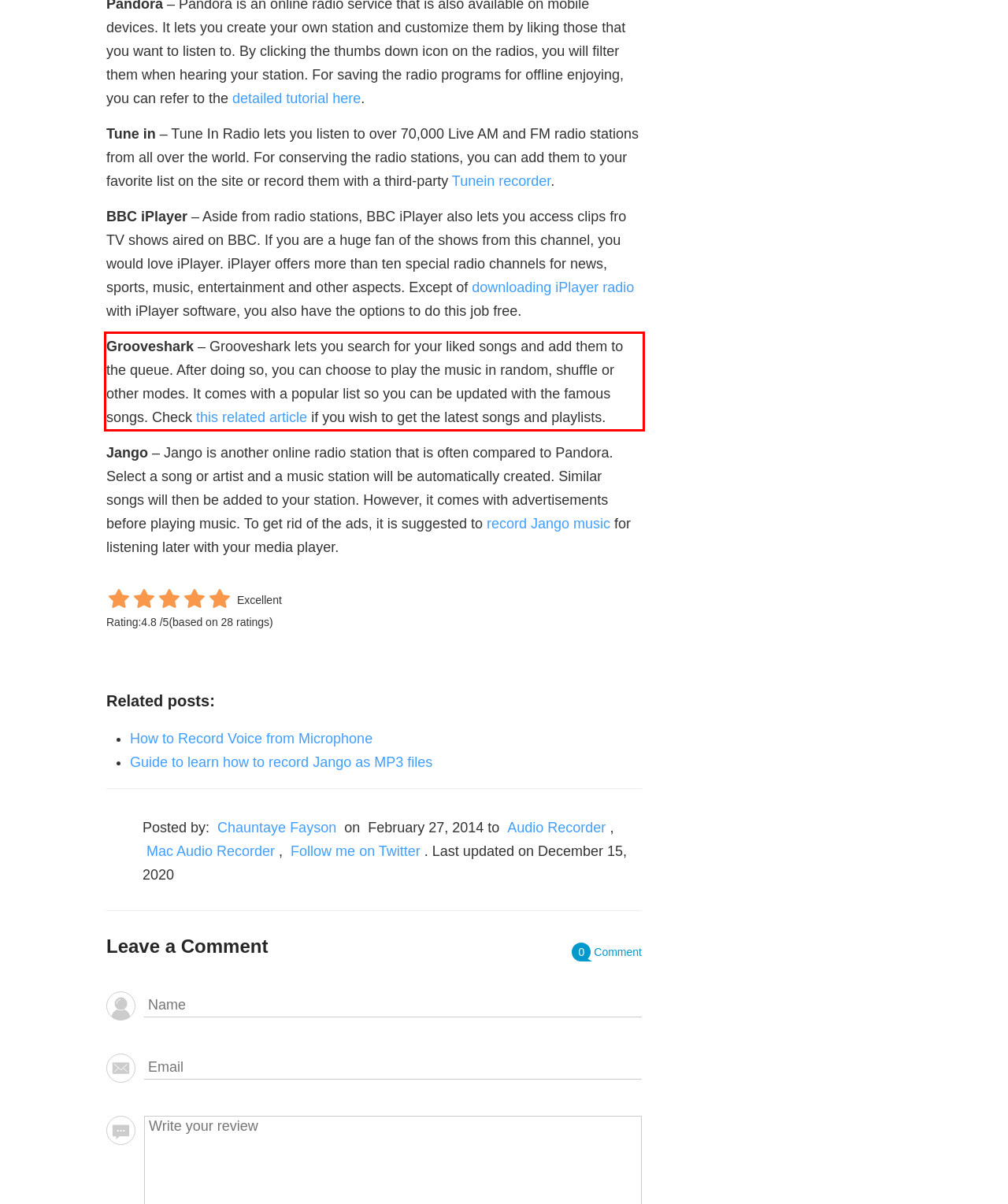Given the screenshot of a webpage, identify the red rectangle bounding box and recognize the text content inside it, generating the extracted text.

Grooveshark – Grooveshark lets you search for your liked songs and add them to the queue. After doing so, you can choose to play the music in random, shuffle or other modes. It comes with a popular list so you can be updated with the famous songs. Check this related article if you wish to get the latest songs and playlists.